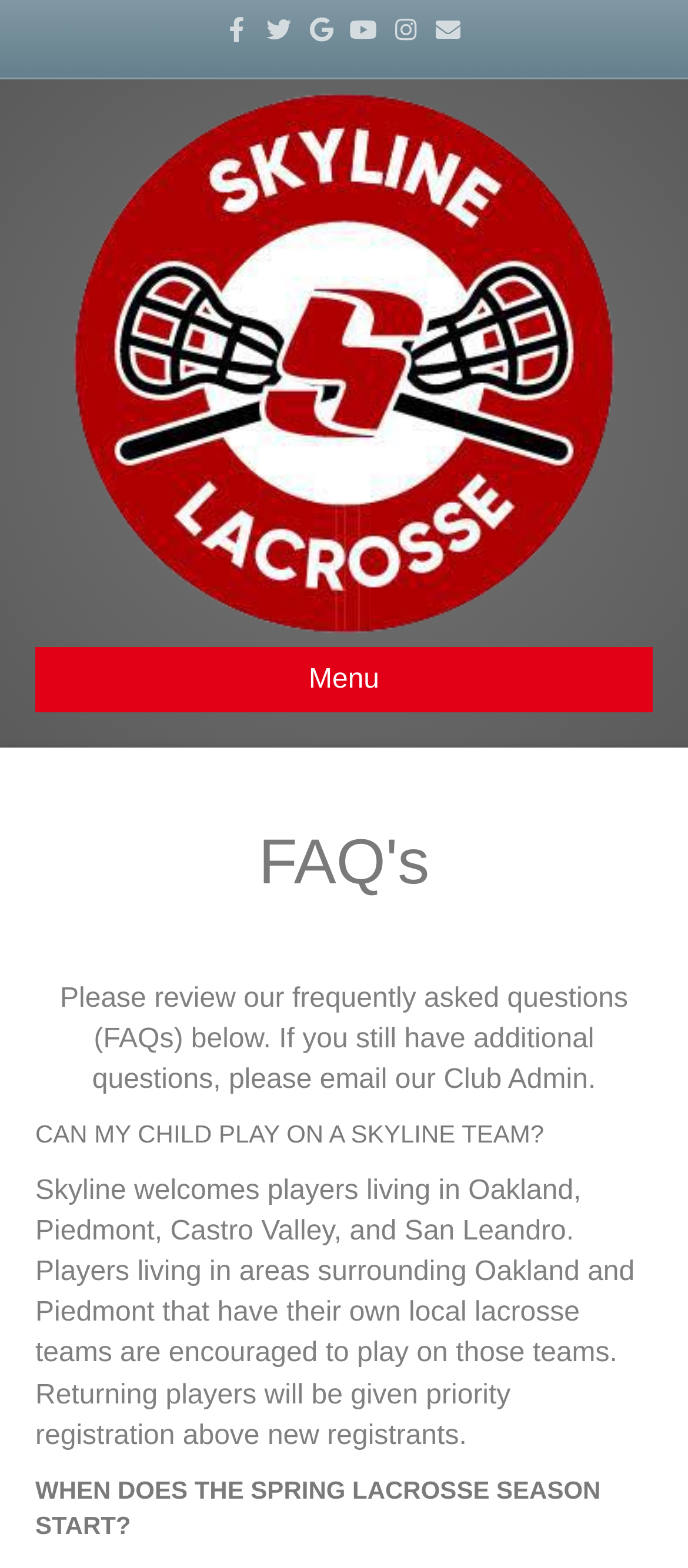Find the bounding box coordinates for the element that must be clicked to complete the instruction: "View FAQ's section". The coordinates should be four float numbers between 0 and 1, indicated as [left, top, right, bottom].

[0.051, 0.522, 0.949, 0.579]